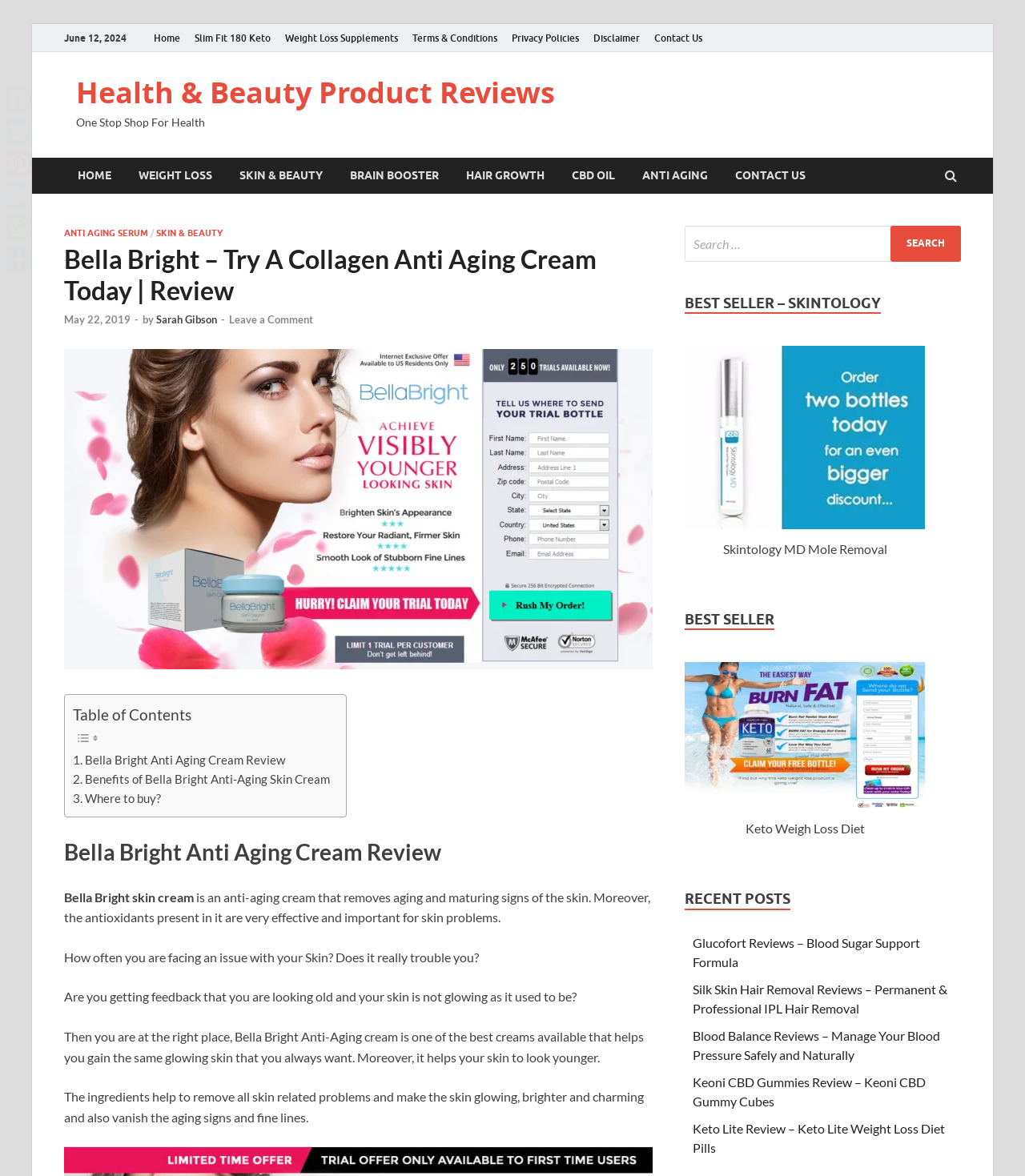Show the bounding box coordinates for the HTML element as described: "May 22, 2019September 5, 2019".

[0.062, 0.266, 0.127, 0.277]